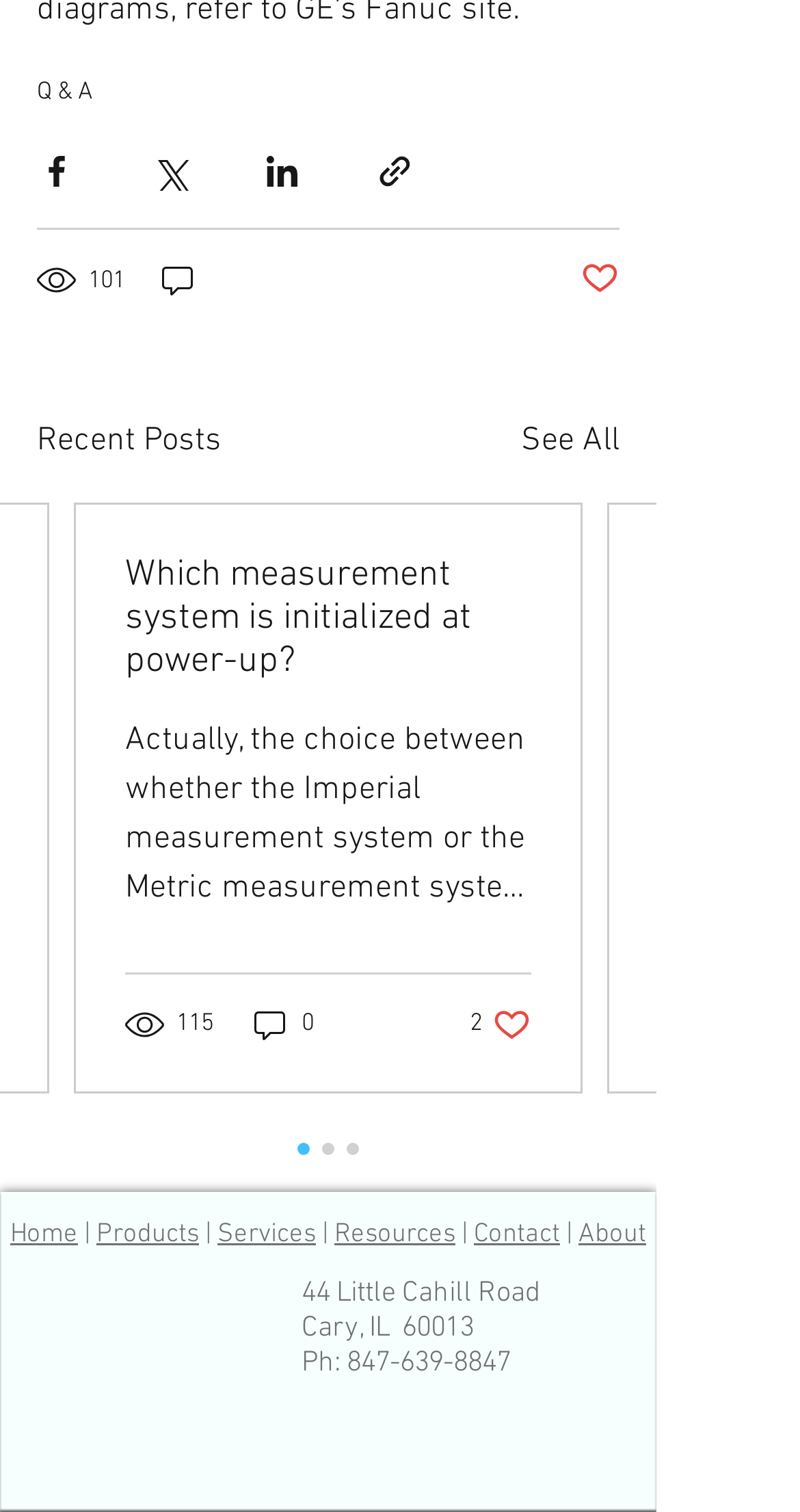Respond to the question below with a single word or phrase:
What is the address of the company?

44 Little Cahill Road, Cary, IL 60013